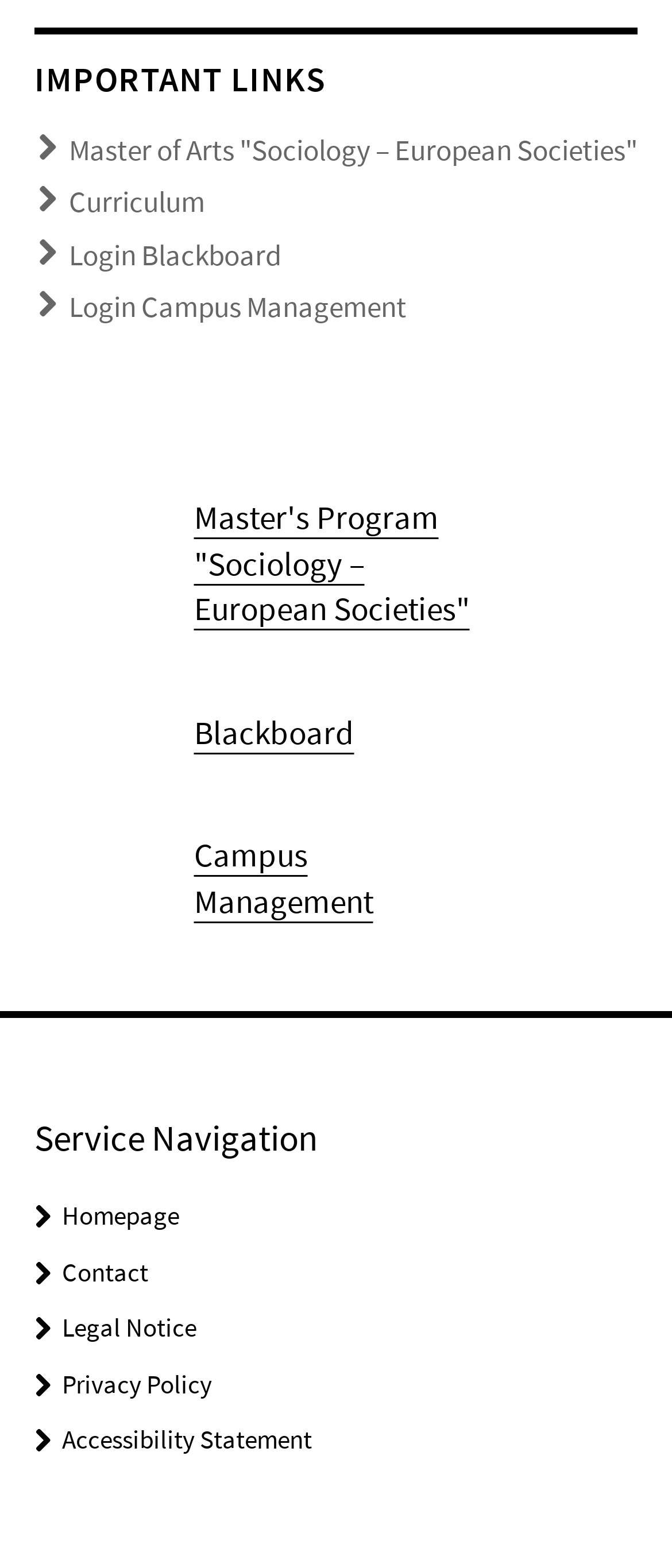Please identify the coordinates of the bounding box for the clickable region that will accomplish this instruction: "go to the home page".

None